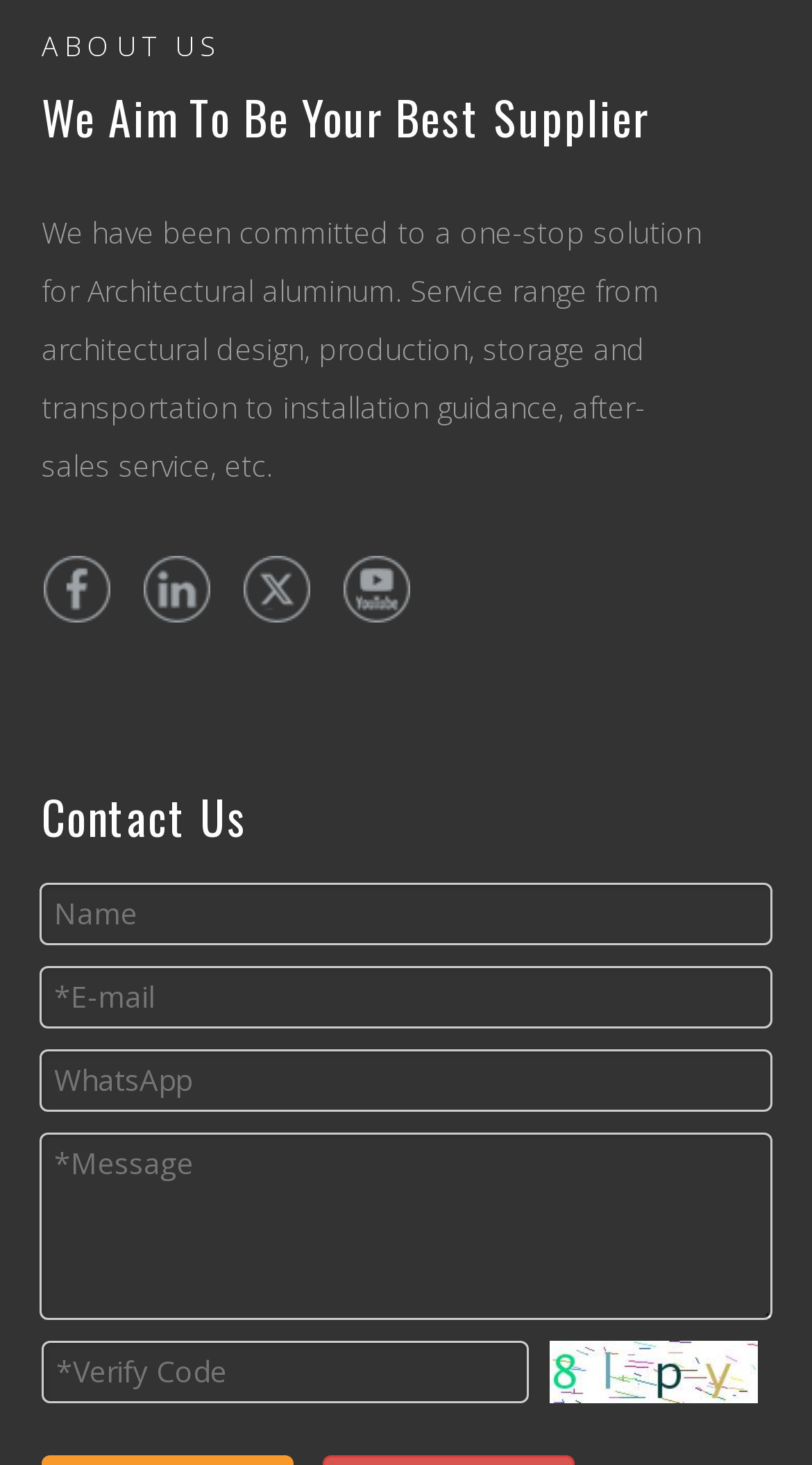Locate the bounding box coordinates of the clickable element to fulfill the following instruction: "Click on Facebook". Provide the coordinates as four float numbers between 0 and 1 in the format [left, top, right, bottom].

[0.054, 0.38, 0.136, 0.425]